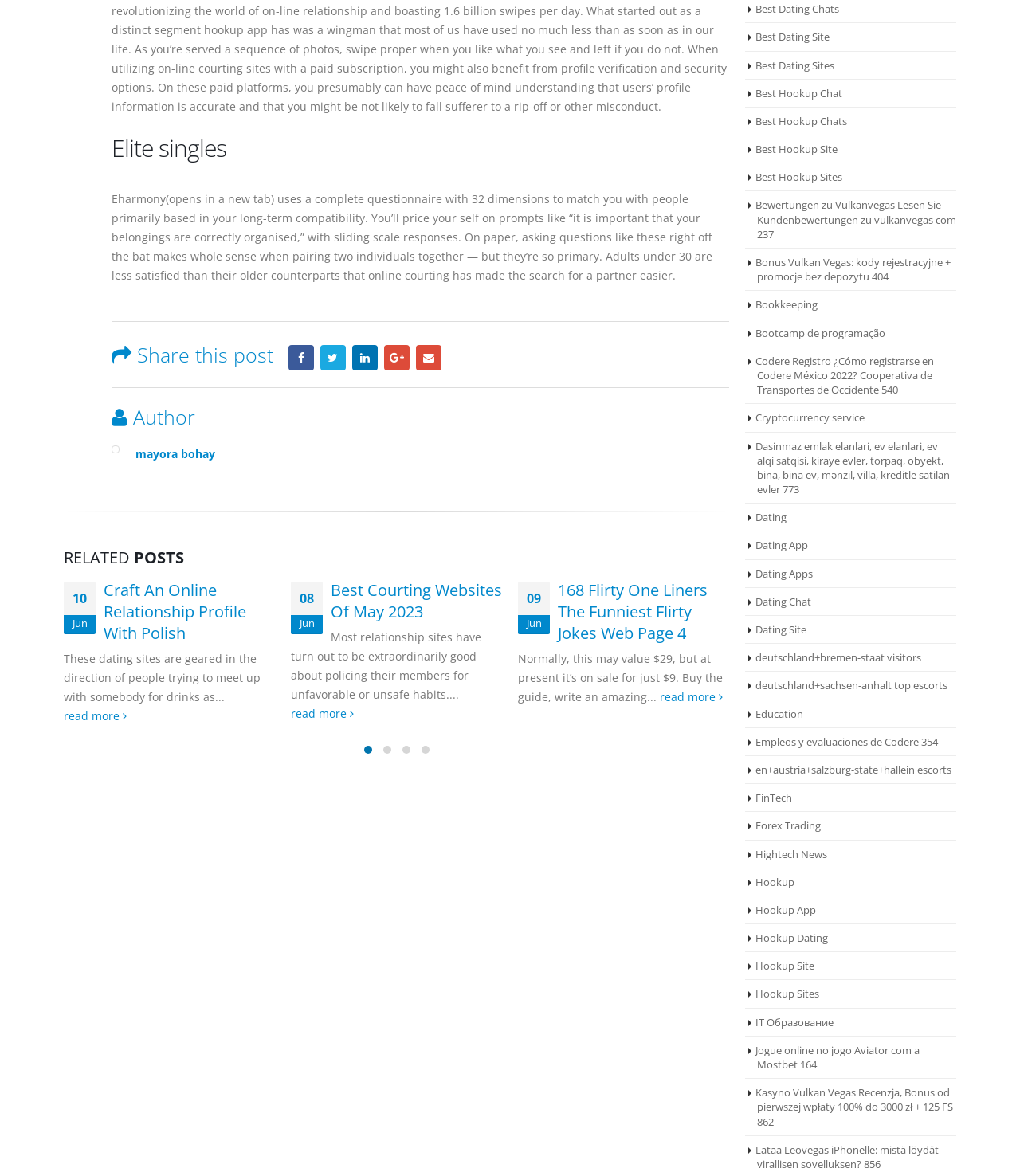From the given element description: "Facebook", find the bounding box for the UI element. Provide the coordinates as four float numbers between 0 and 1, in the order [left, top, right, bottom].

[0.283, 0.293, 0.308, 0.315]